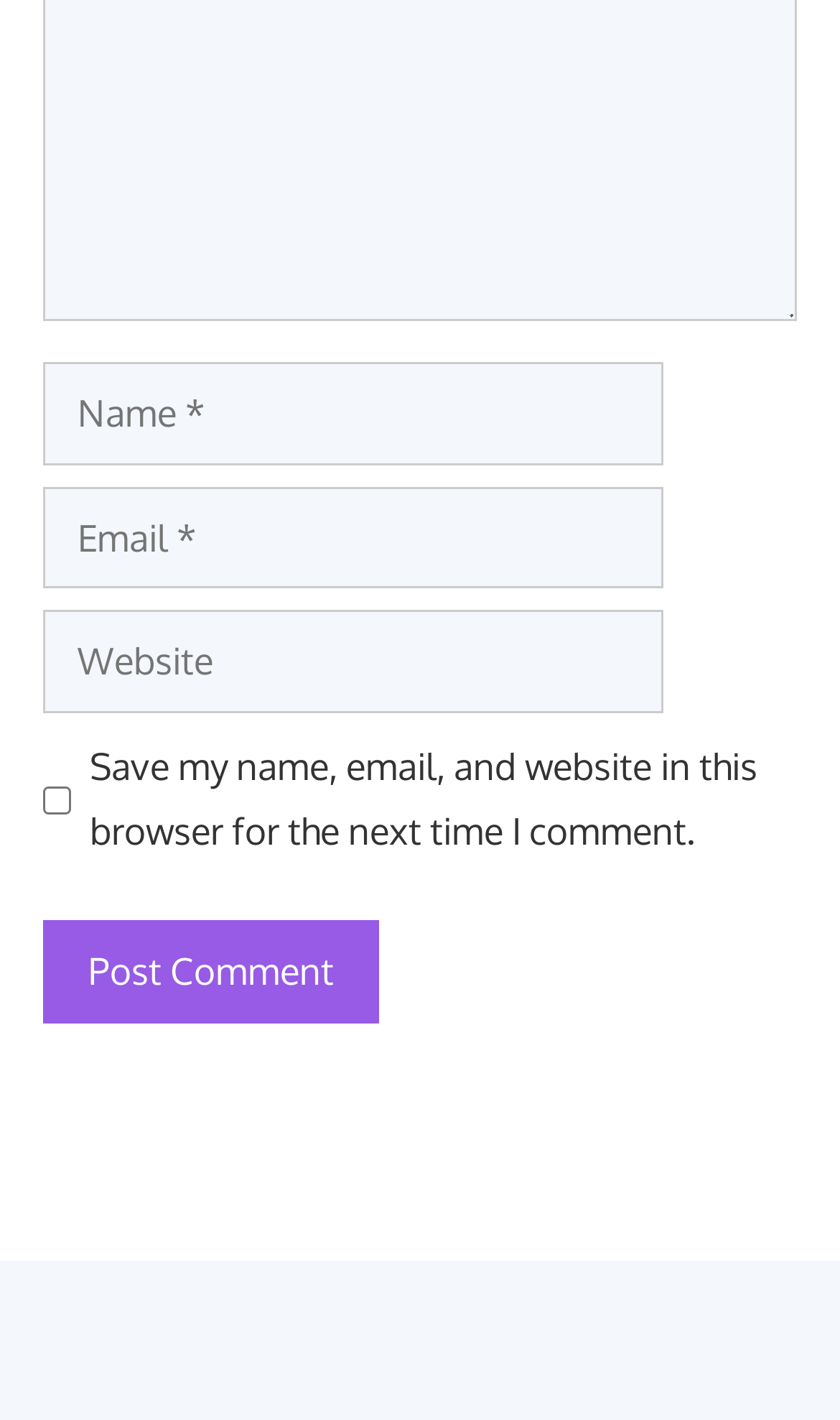Is the 'Save my name, email, and website...' checkbox checked by default?
Refer to the image and provide a detailed answer to the question.

The checkbox 'Save my name, email, and website in this browser for the next time I comment.' is not checked by default because its 'checked' property is set to 'false'.